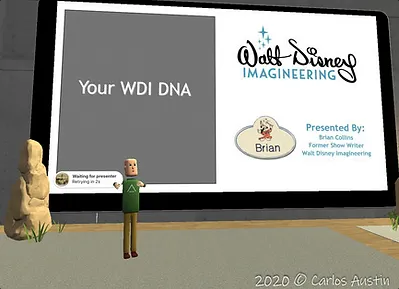What is written on the sign held by Brian Collins?
Give a single word or phrase answer based on the content of the image.

Waiting for the presenter. Playing in 2.